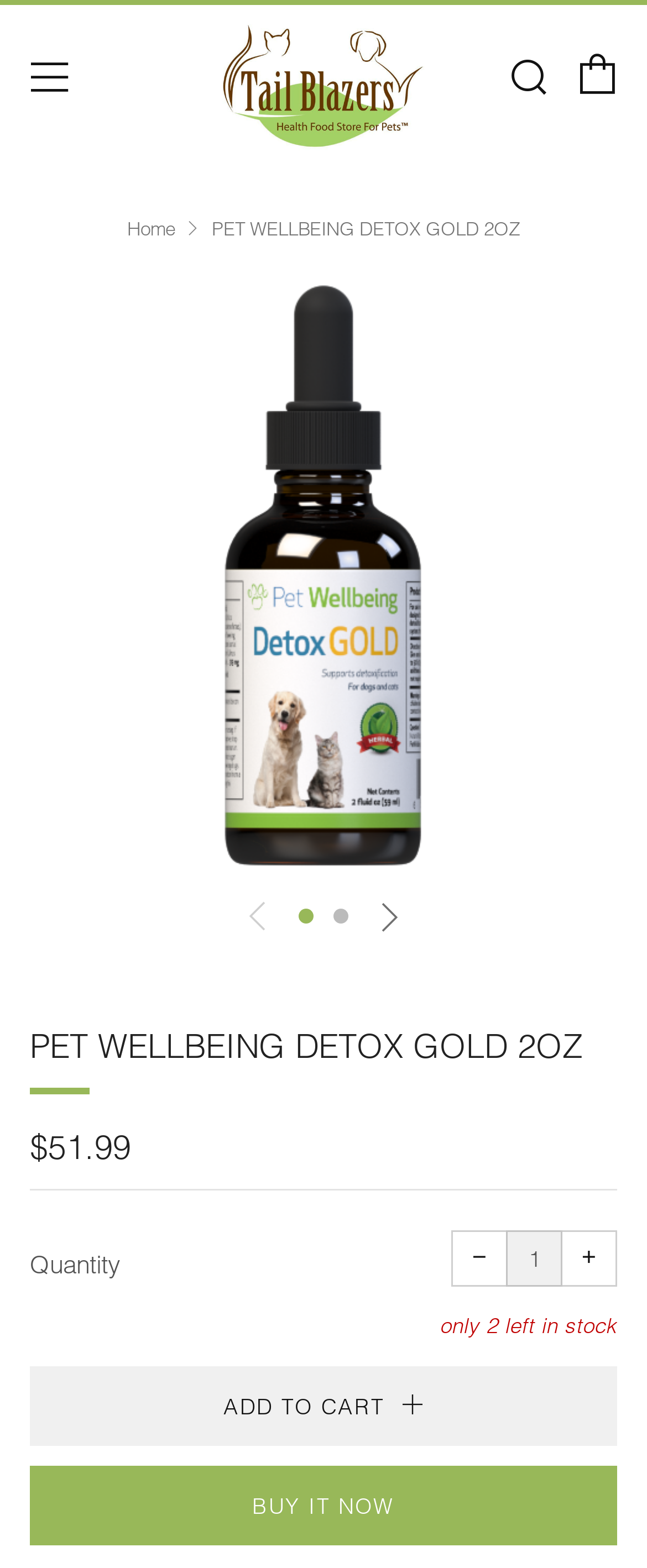Using the description "aria-describedby="slick-slide00"", predict the bounding box of the relevant HTML element.

[0.046, 0.18, 0.954, 0.554]